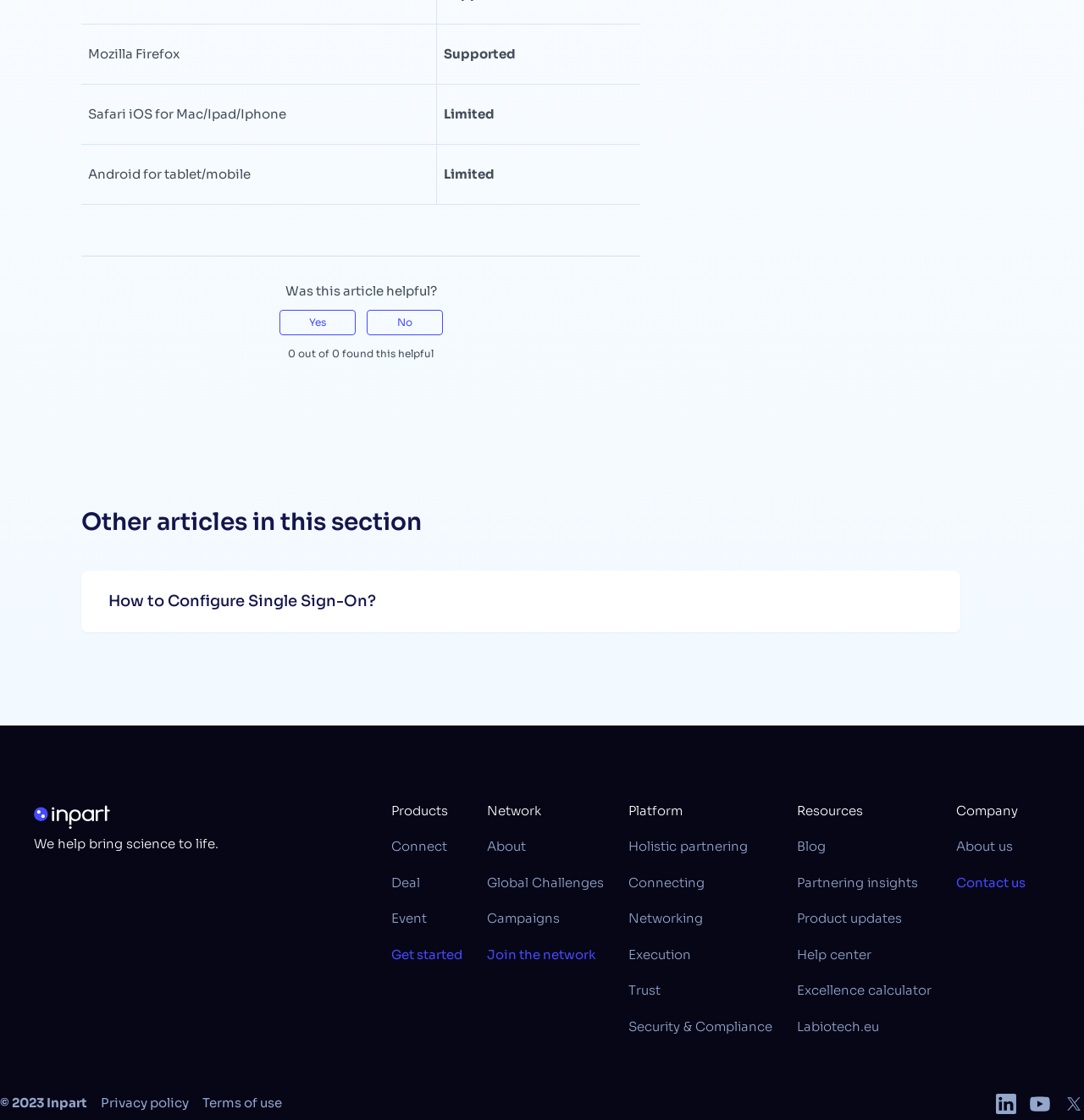Can you look at the image and give a comprehensive answer to the question:
How many links are there in the 'Resources' section?

The 'Resources' section contains links to 'Blog', 'Partnering insights', 'Product updates', 'Help center', and 'Excellence calculator', totaling five links.